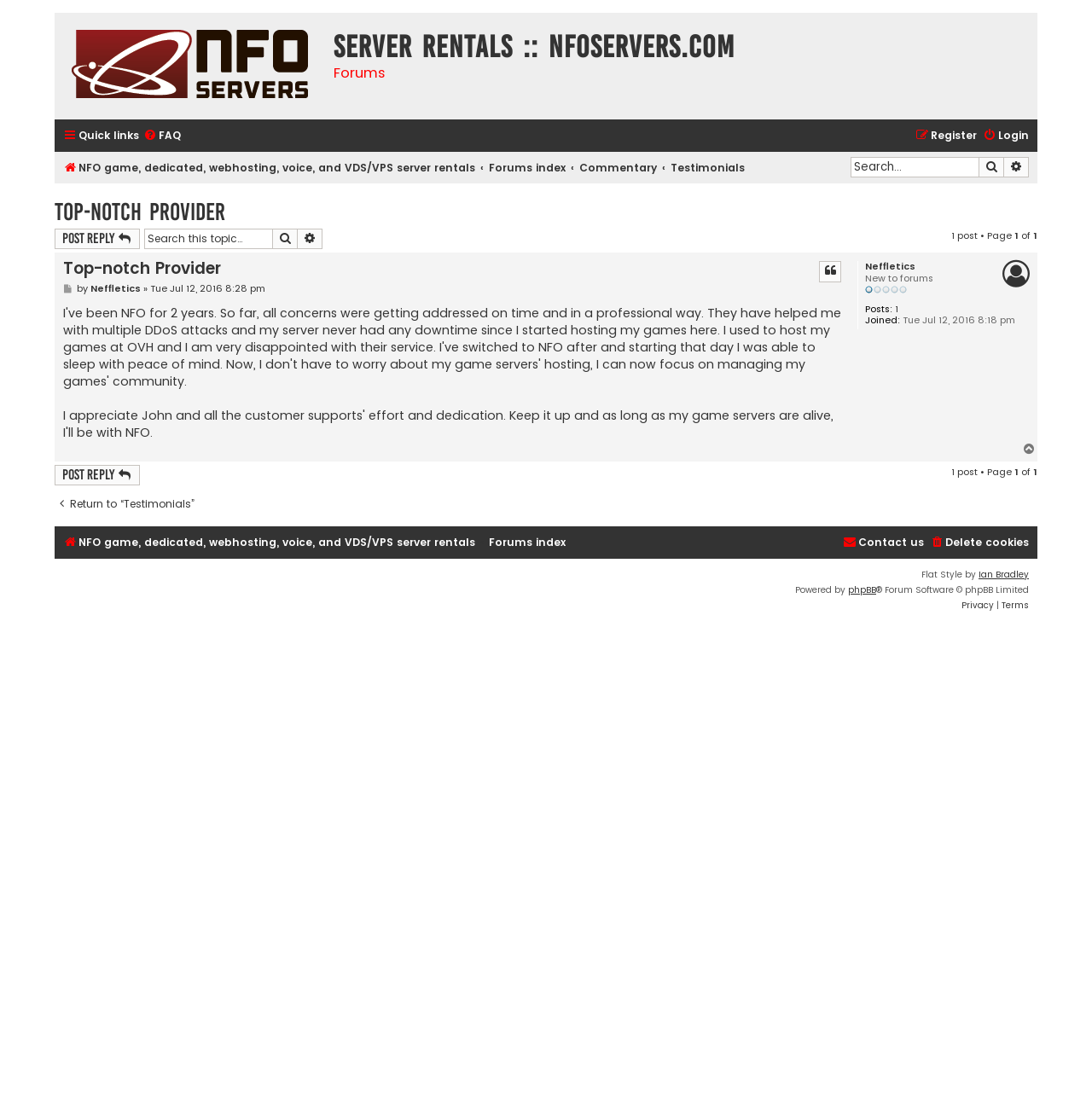Locate the bounding box of the UI element described in the following text: "Register".

[0.838, 0.113, 0.895, 0.133]